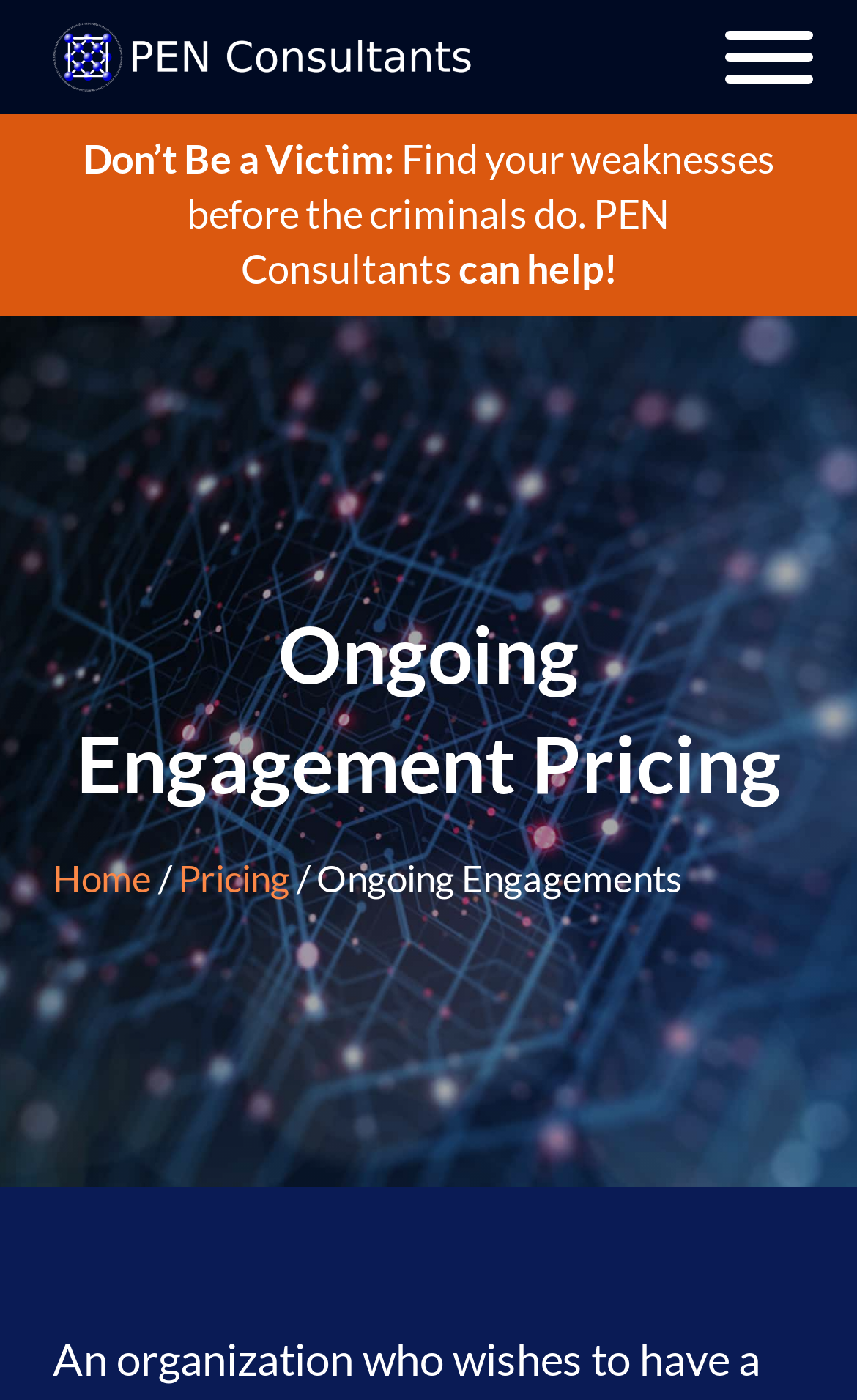Ascertain the bounding box coordinates for the UI element detailed here: "Pricing". The coordinates should be provided as [left, top, right, bottom] with each value being a float between 0 and 1.

[0.208, 0.611, 0.338, 0.644]